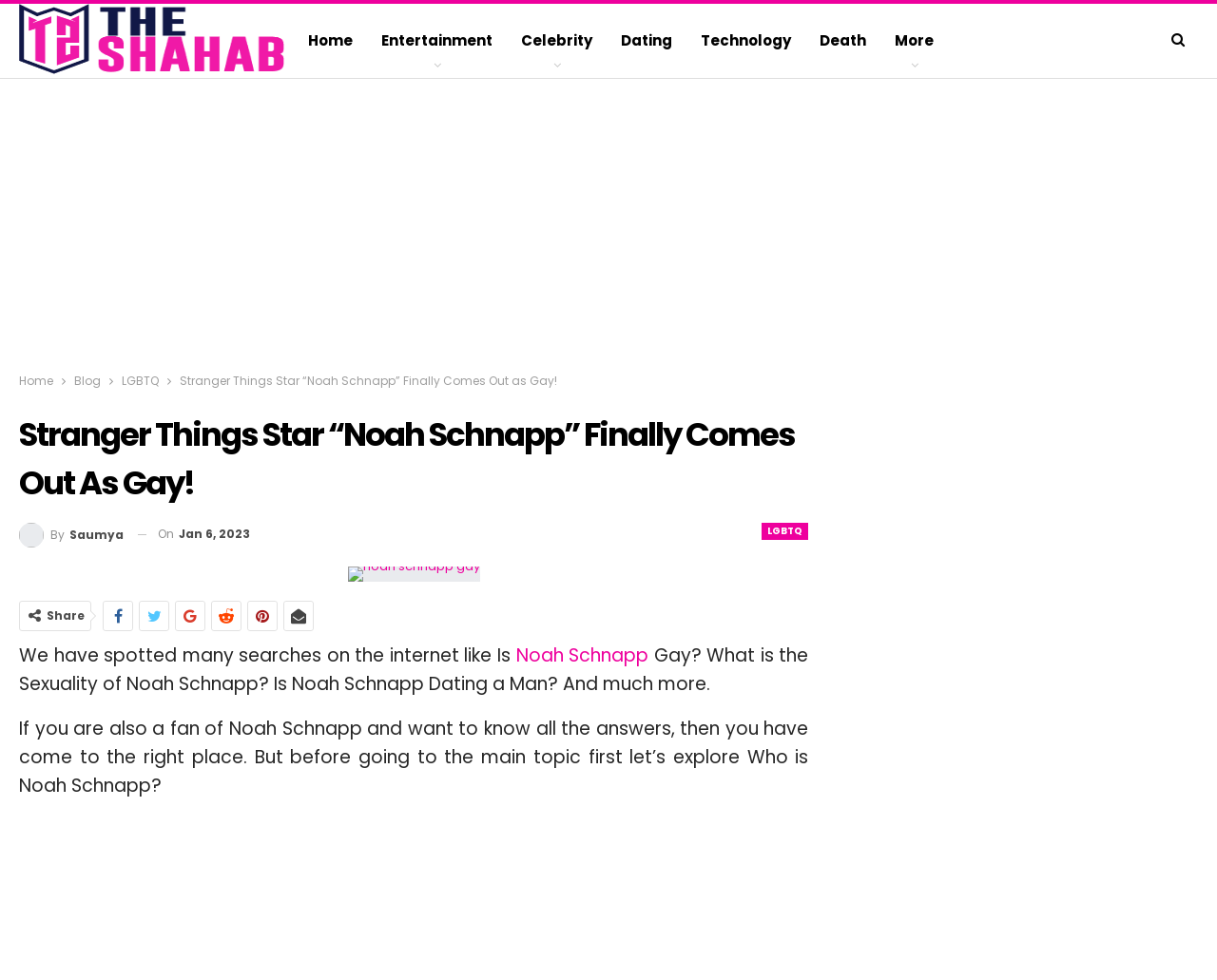When was the article published?
Please respond to the question with as much detail as possible.

The article's timestamp is 'On Jan 6, 2023' which indicates that the article was published on January 6, 2023.